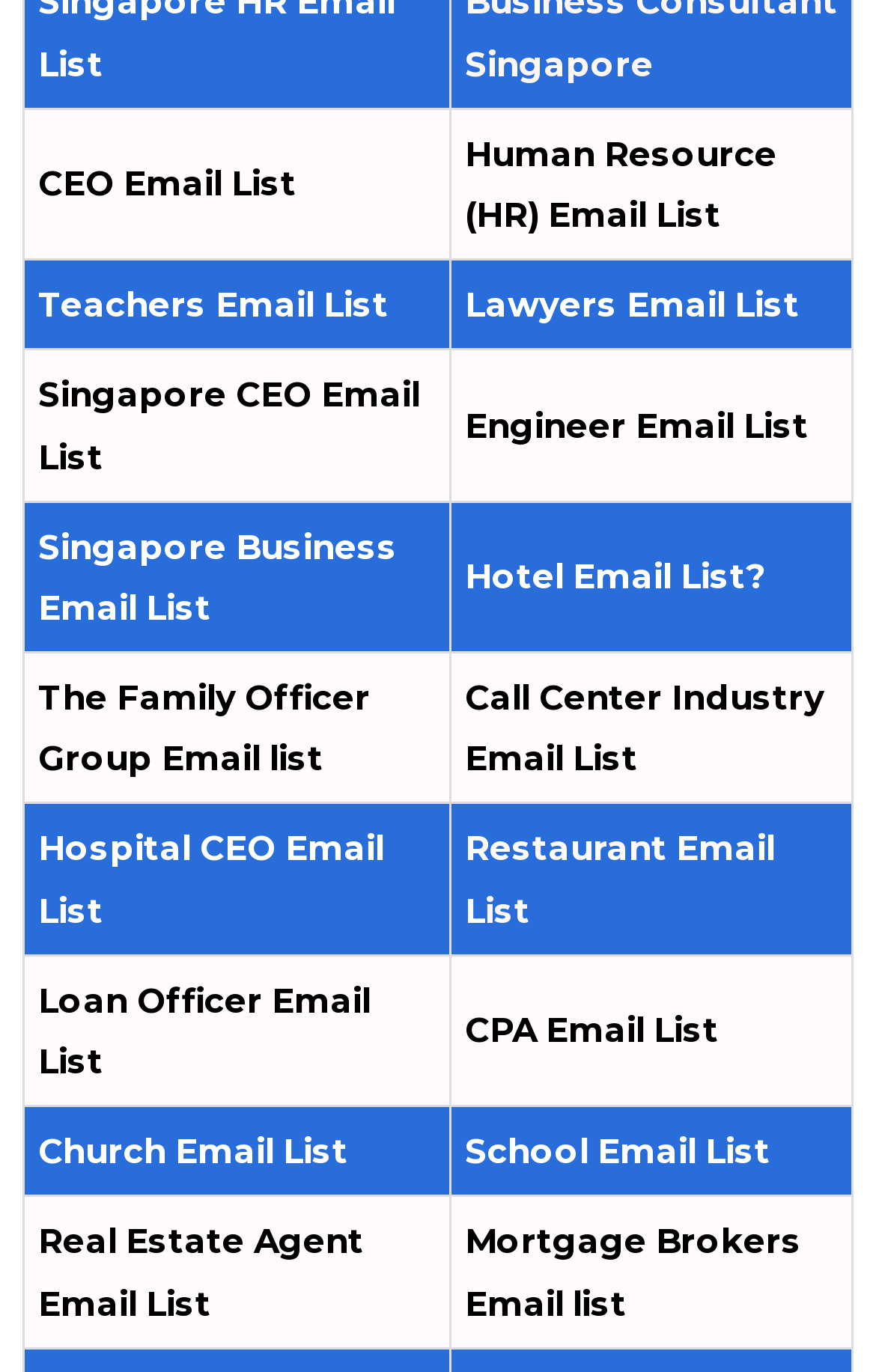Could you locate the bounding box coordinates for the section that should be clicked to accomplish this task: "Check Hotel Email List?".

[0.531, 0.405, 0.874, 0.436]